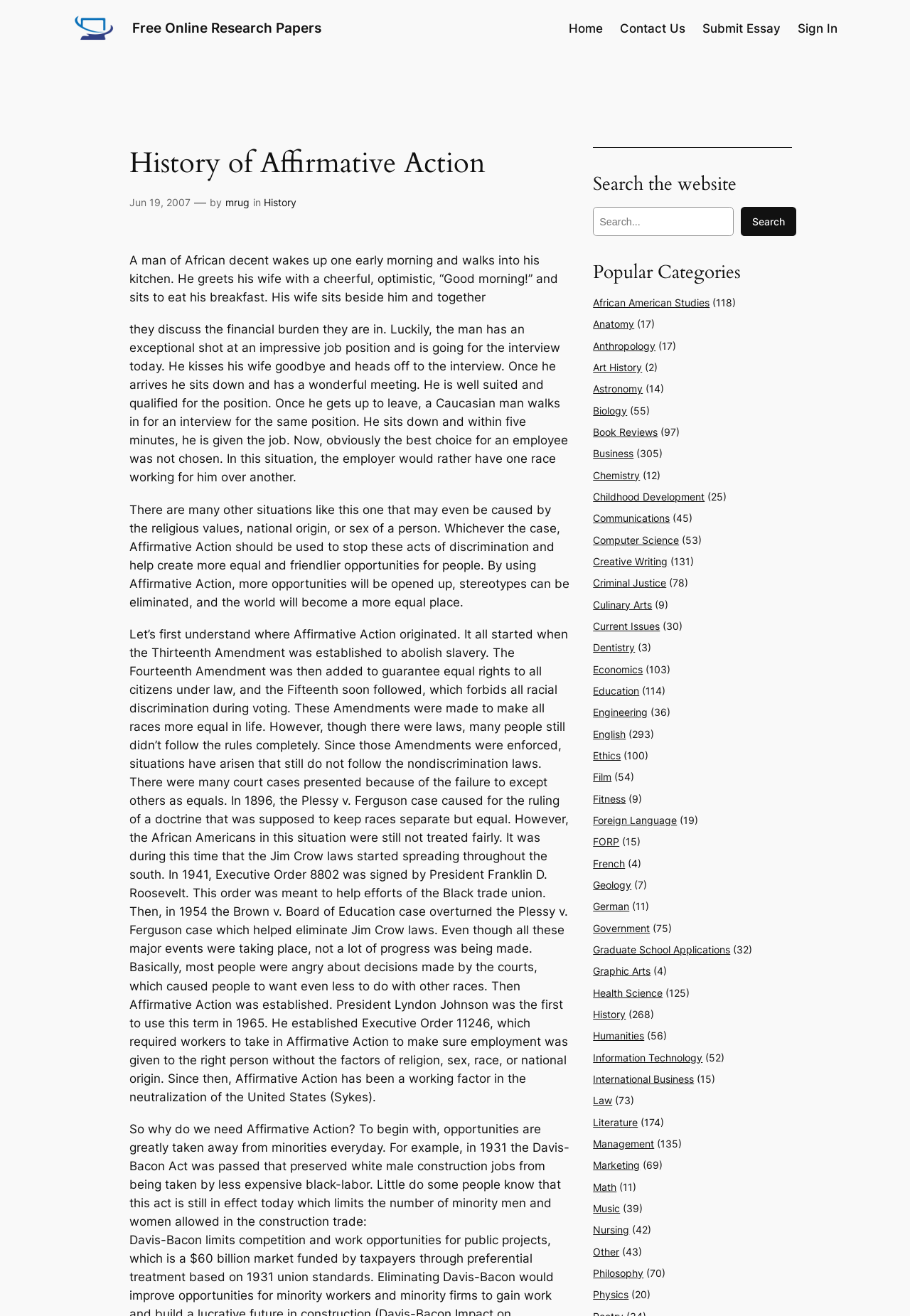Elaborate on the information and visuals displayed on the webpage.

This webpage is about the history of affirmative action, with a focus on its origins, importance, and impact. At the top of the page, there is a header with links to "Home", "Contact Us", "Submit Essay", and "Sign In". Below the header, there is a title "History of Affirmative Action" followed by a timestamp "Jun 19, 2007" and the author's name "mrug".

The main content of the page is divided into several paragraphs of text, which discuss the concept of affirmative action, its history, and its significance. The text is organized into five sections, each with a distinct topic. The first section introduces the concept of affirmative action and its importance in promoting equality. The second section provides a historical context, discussing the Thirteenth, Fourteenth, and Fifteenth Amendments to the US Constitution and their impact on civil rights. The third section delves deeper into the history of affirmative action, covering key events and court cases, such as the Plessy v. Ferguson case and the Brown v. Board of Education case. The fourth section explains why affirmative action is still necessary today, citing examples of discrimination and inequality. The fifth and final section concludes the discussion, emphasizing the importance of affirmative action in creating a more equal society.

On the right-hand side of the page, there is a search bar and a list of popular categories, including "African American Studies", "Anatomy", "Anthropology", and many others. Each category has a number of related essays or articles listed below it.